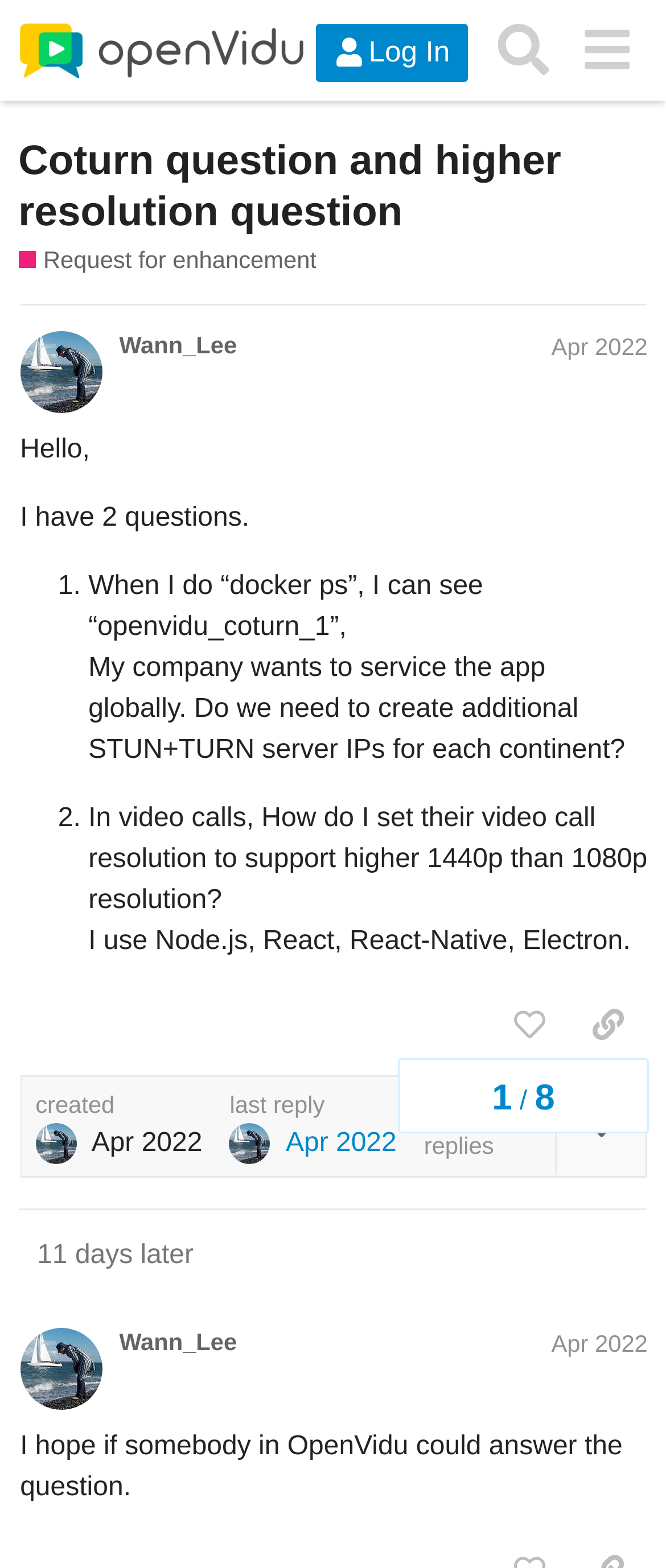Please specify the bounding box coordinates of the region to click in order to perform the following instruction: "Search for a topic".

[0.724, 0.005, 0.848, 0.058]